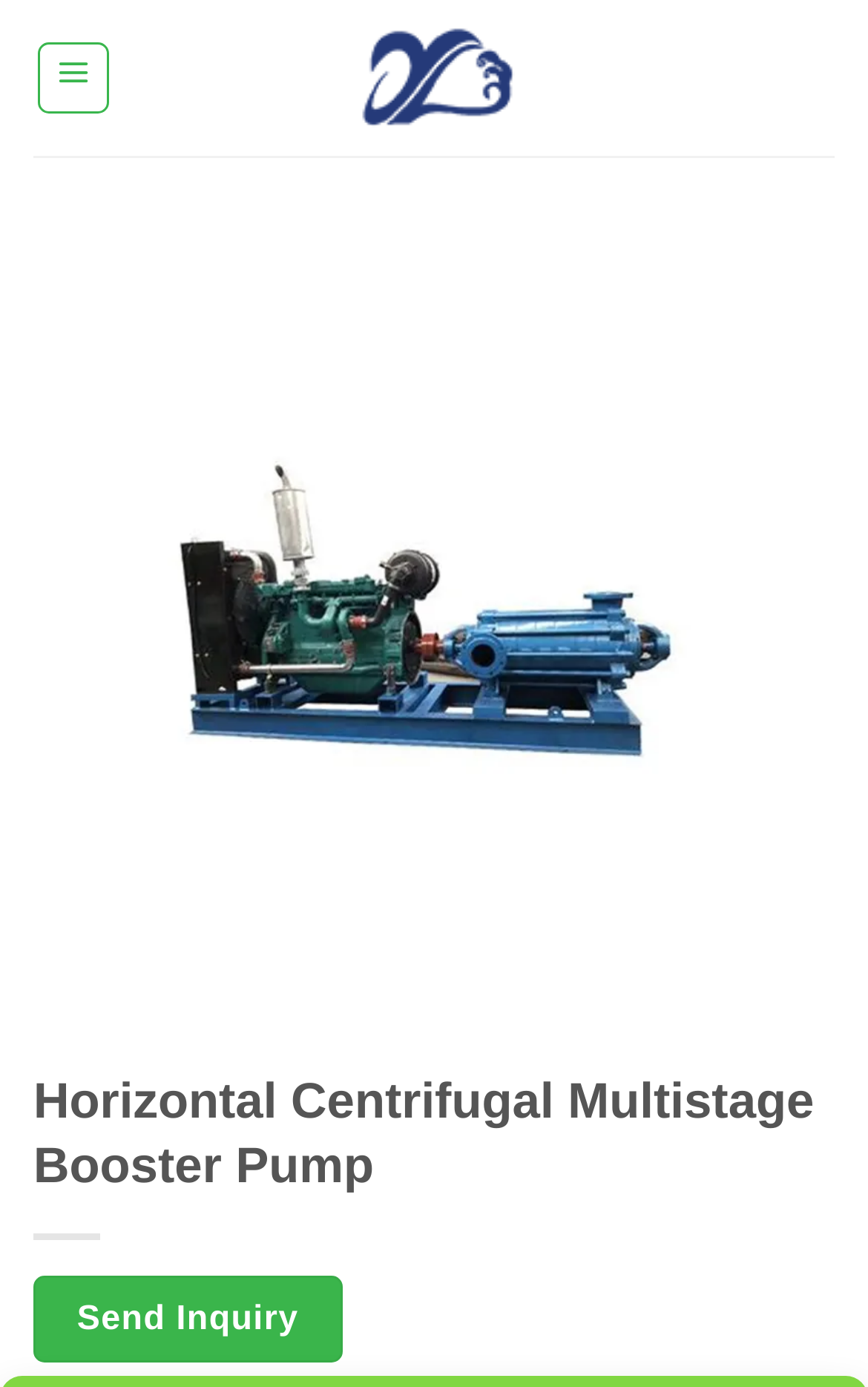Please find the main title text of this webpage.

Horizontal Centrifugal Multistage Booster Pump